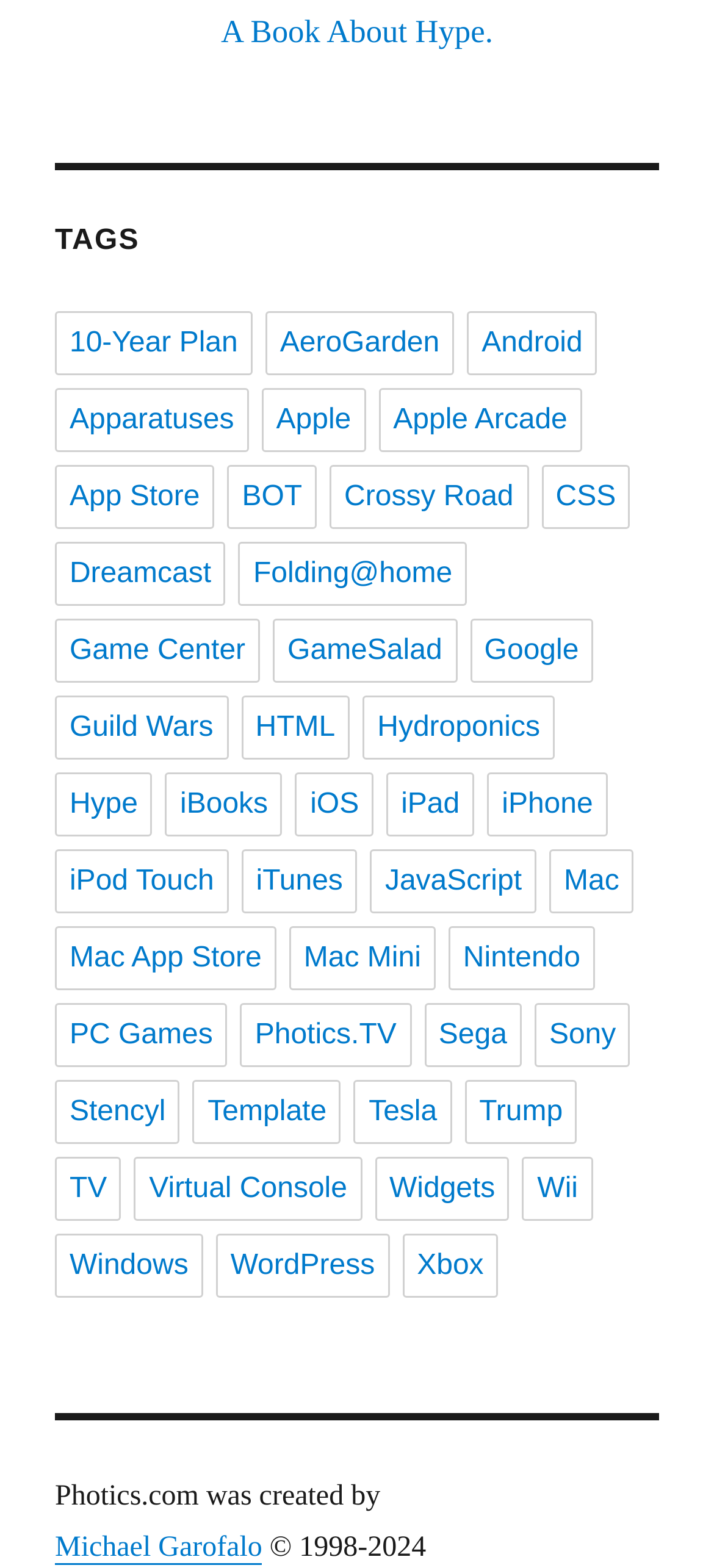Determine the bounding box coordinates of the section I need to click to execute the following instruction: "Check out the 'Photics.TV' link". Provide the coordinates as four float numbers between 0 and 1, i.e., [left, top, right, bottom].

[0.336, 0.64, 0.576, 0.681]